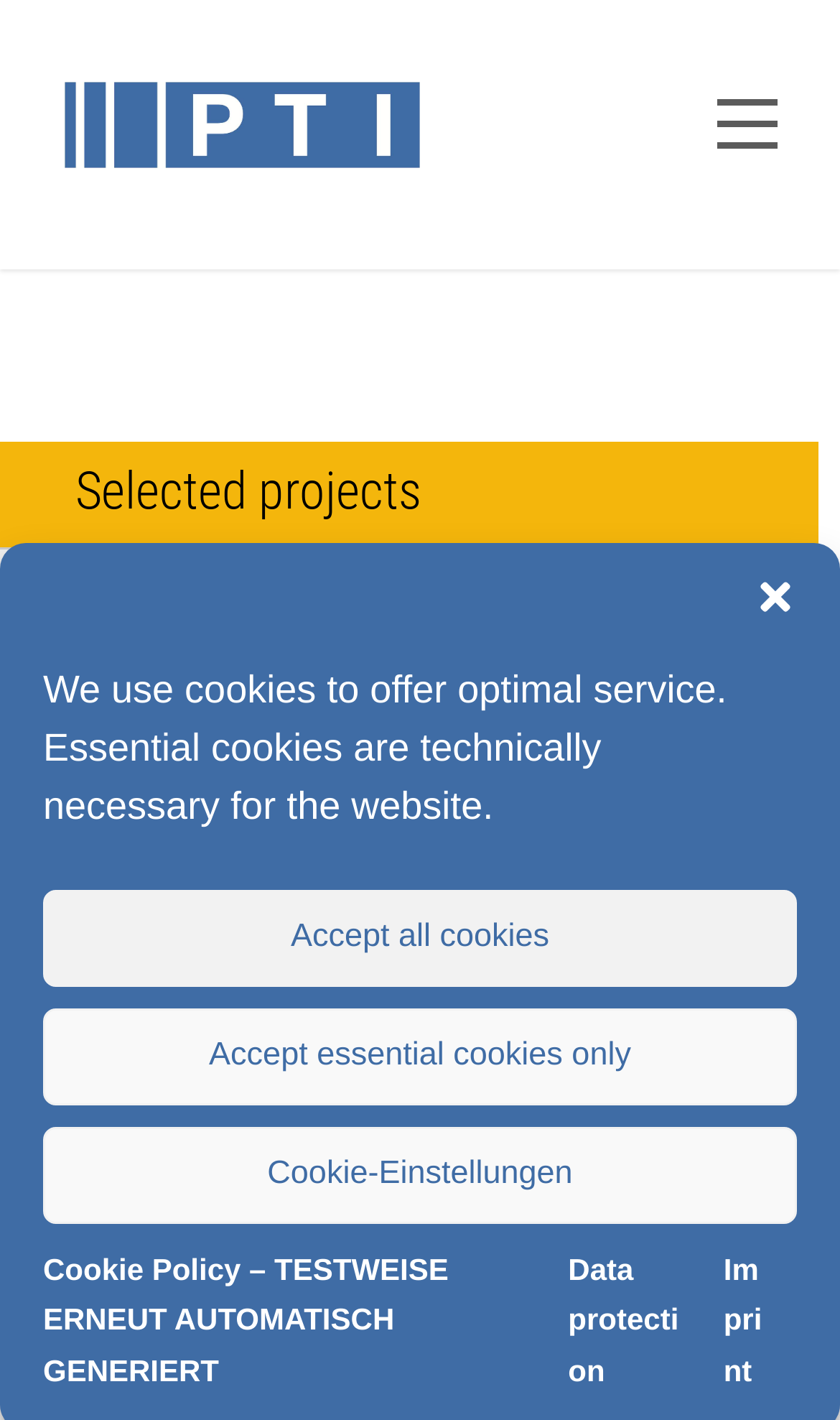What is the purpose of the buttons at the bottom of the page?
Based on the screenshot, provide your answer in one word or phrase.

Cookie settings